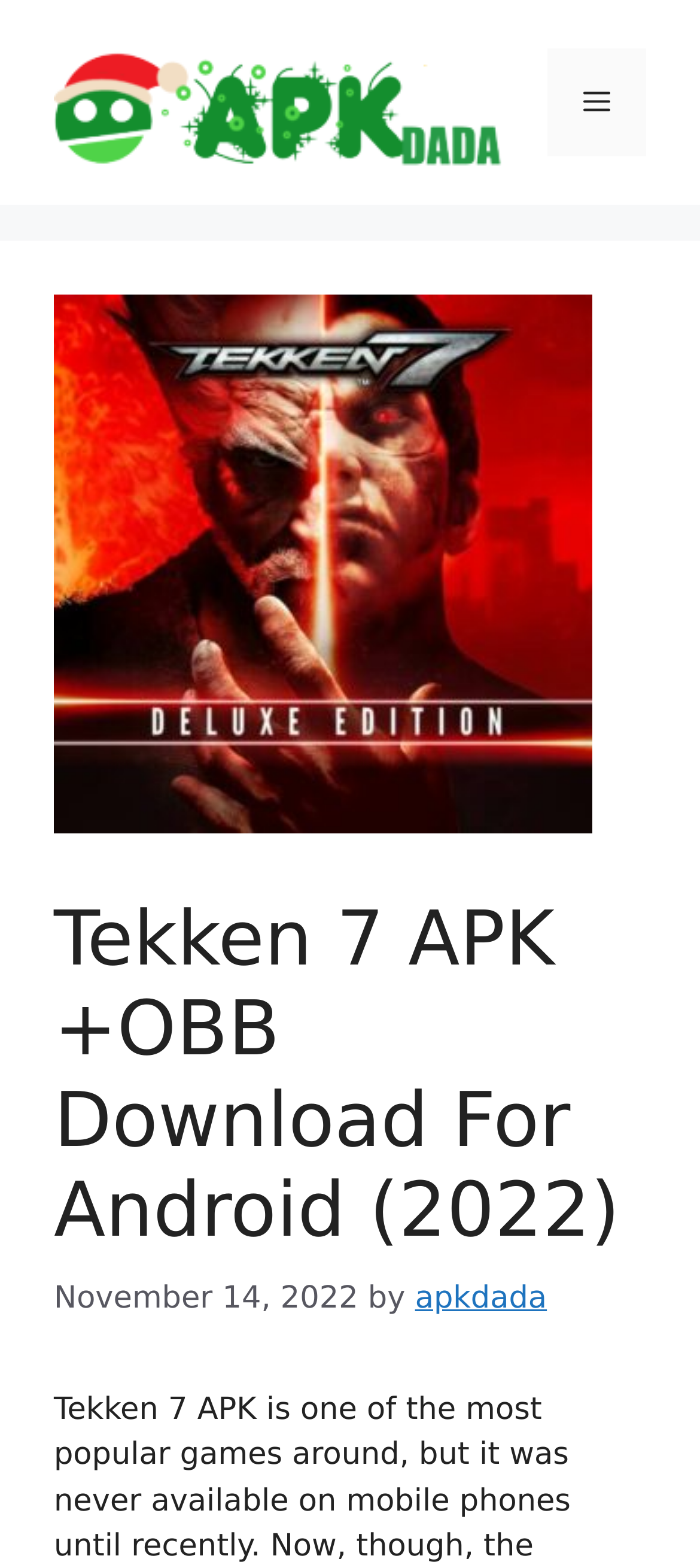Provide a short answer using a single word or phrase for the following question: 
Is the menu expanded?

No